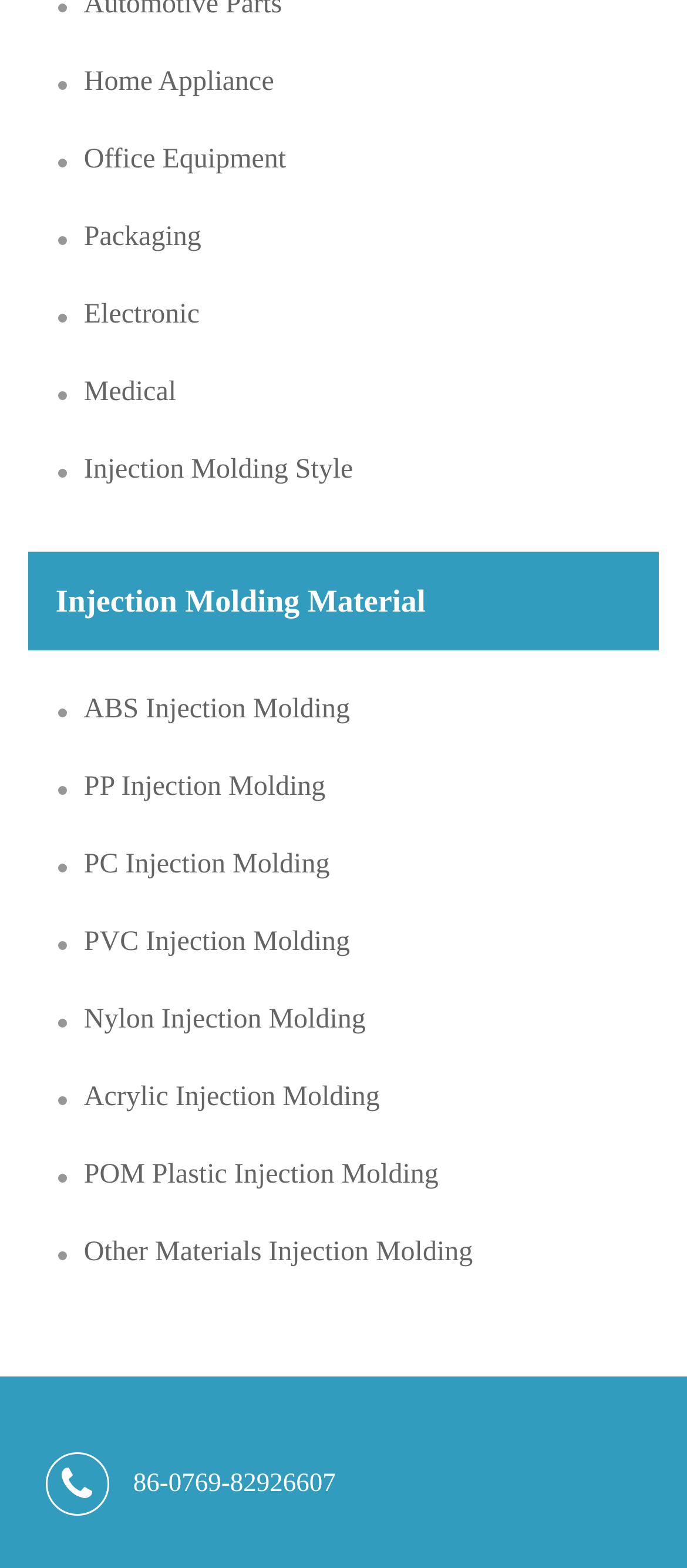Indicate the bounding box coordinates of the element that must be clicked to execute the instruction: "Contact the company". The coordinates should be given as four float numbers between 0 and 1, i.e., [left, top, right, bottom].

[0.194, 0.938, 0.489, 0.956]